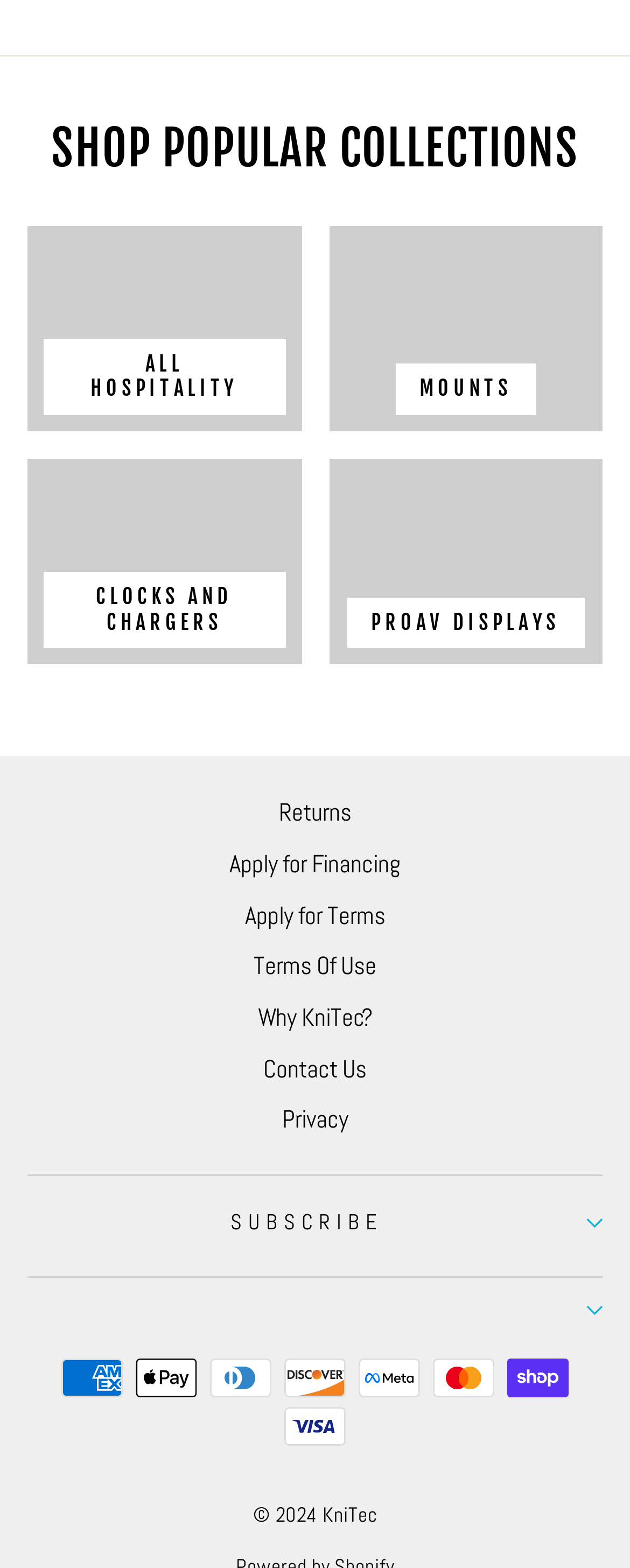Identify the bounding box coordinates of the HTML element based on this description: "Contact Us".

[0.418, 0.668, 0.582, 0.697]